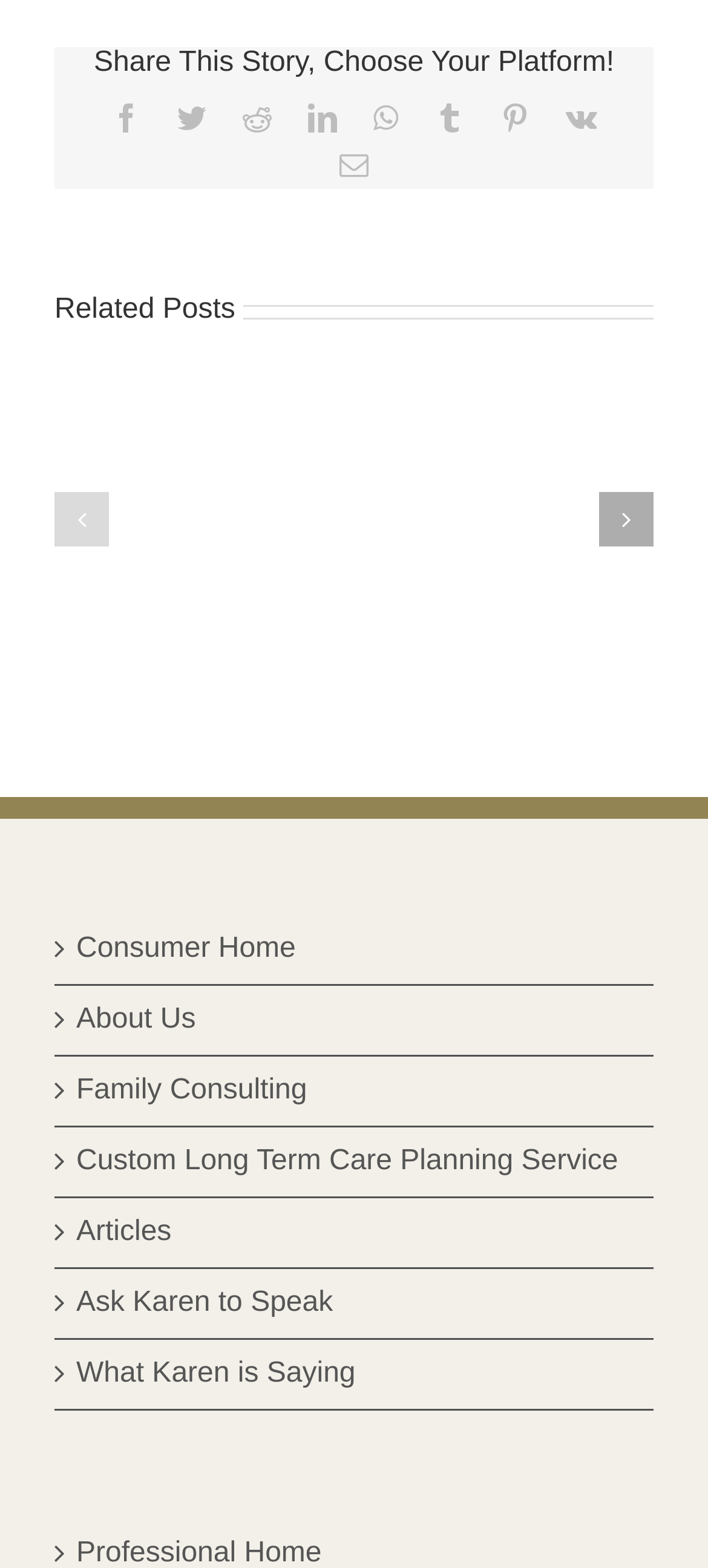Determine the bounding box coordinates of the UI element described by: "What Karen is Saying".

[0.108, 0.866, 0.897, 0.887]